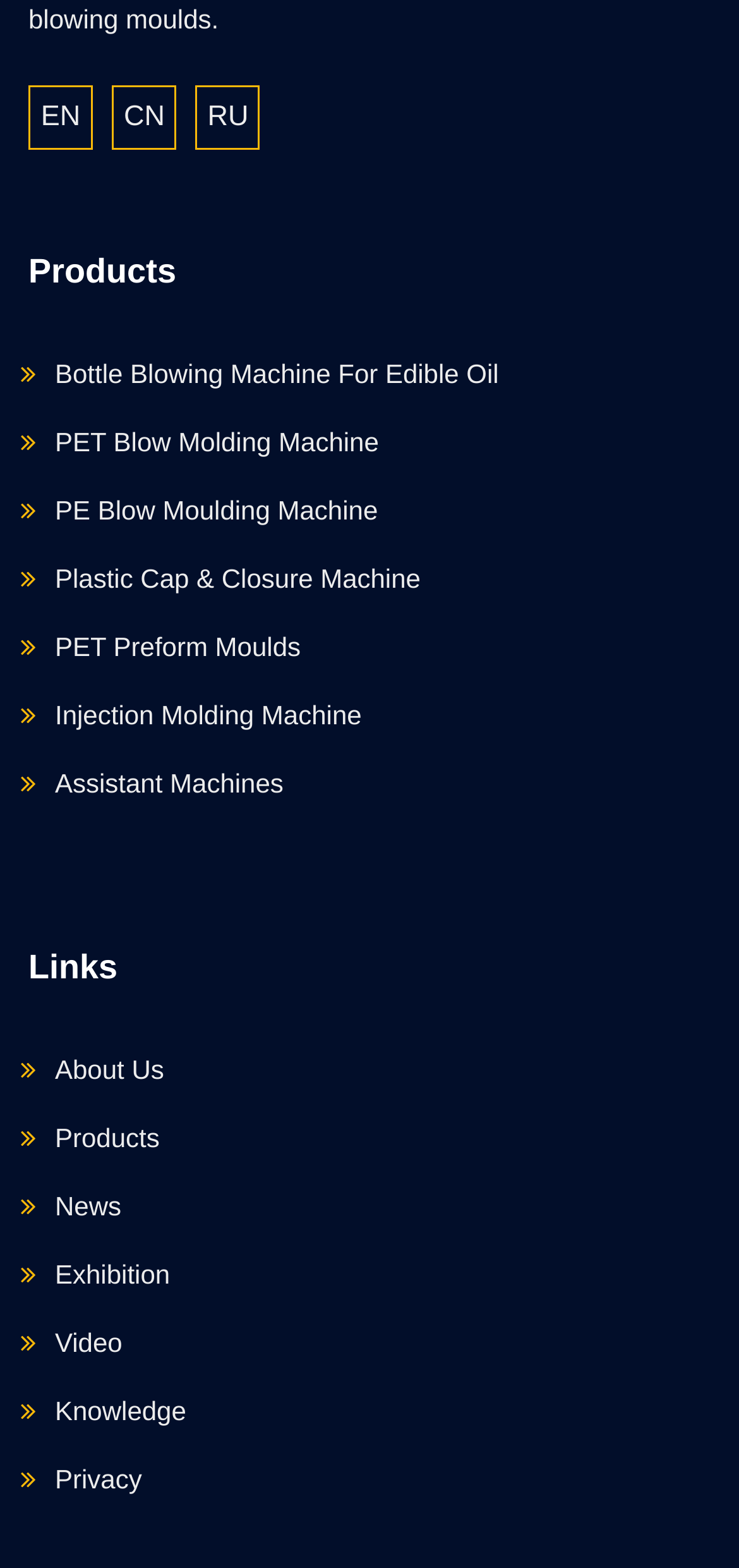Based on the image, provide a detailed response to the question:
How many types of machines are listed on the webpage?

The webpage lists 8 different types of machines, including bottle blowing machines, PET blow molding machines, PE blow moulding machines, and others, which can be counted by examining the links provided.